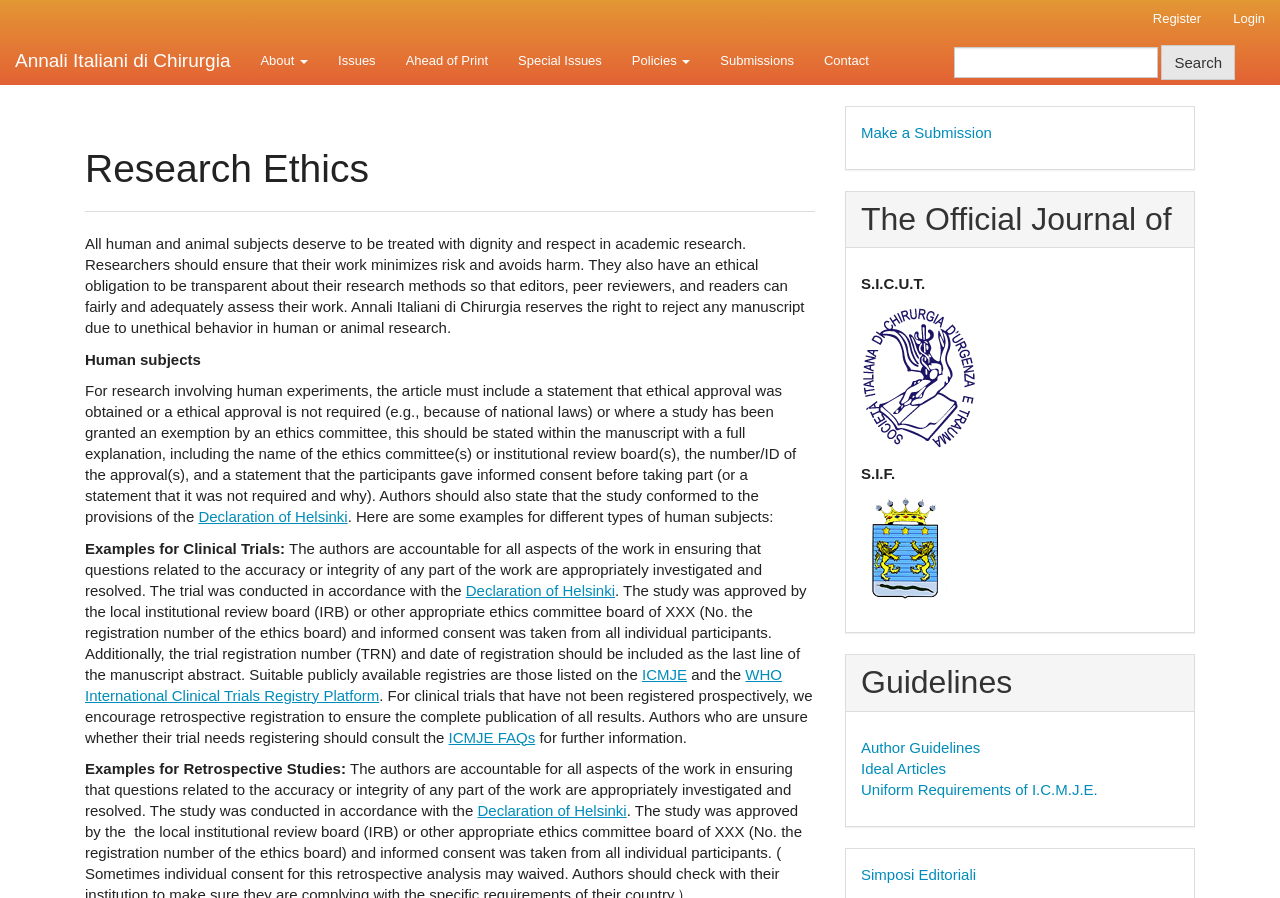What is the purpose of the 'Search' button?
Utilize the image to construct a detailed and well-explained answer.

I inferred the purpose of the 'Search' button by its location next to the search box and its label. It is likely that clicking this button will initiate a search of the journal's content.